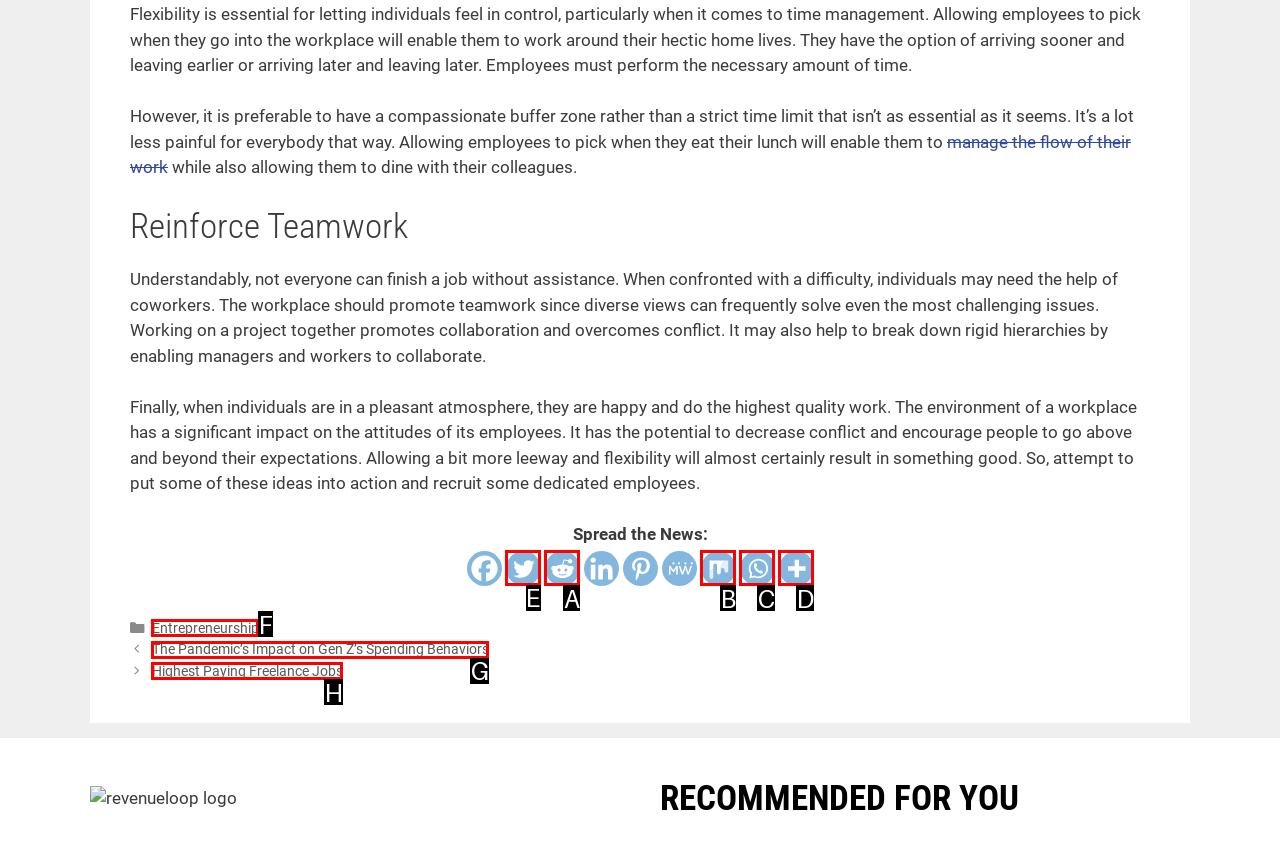Tell me the letter of the UI element to click in order to accomplish the following task: Share on 'Twitter'
Answer with the letter of the chosen option from the given choices directly.

E